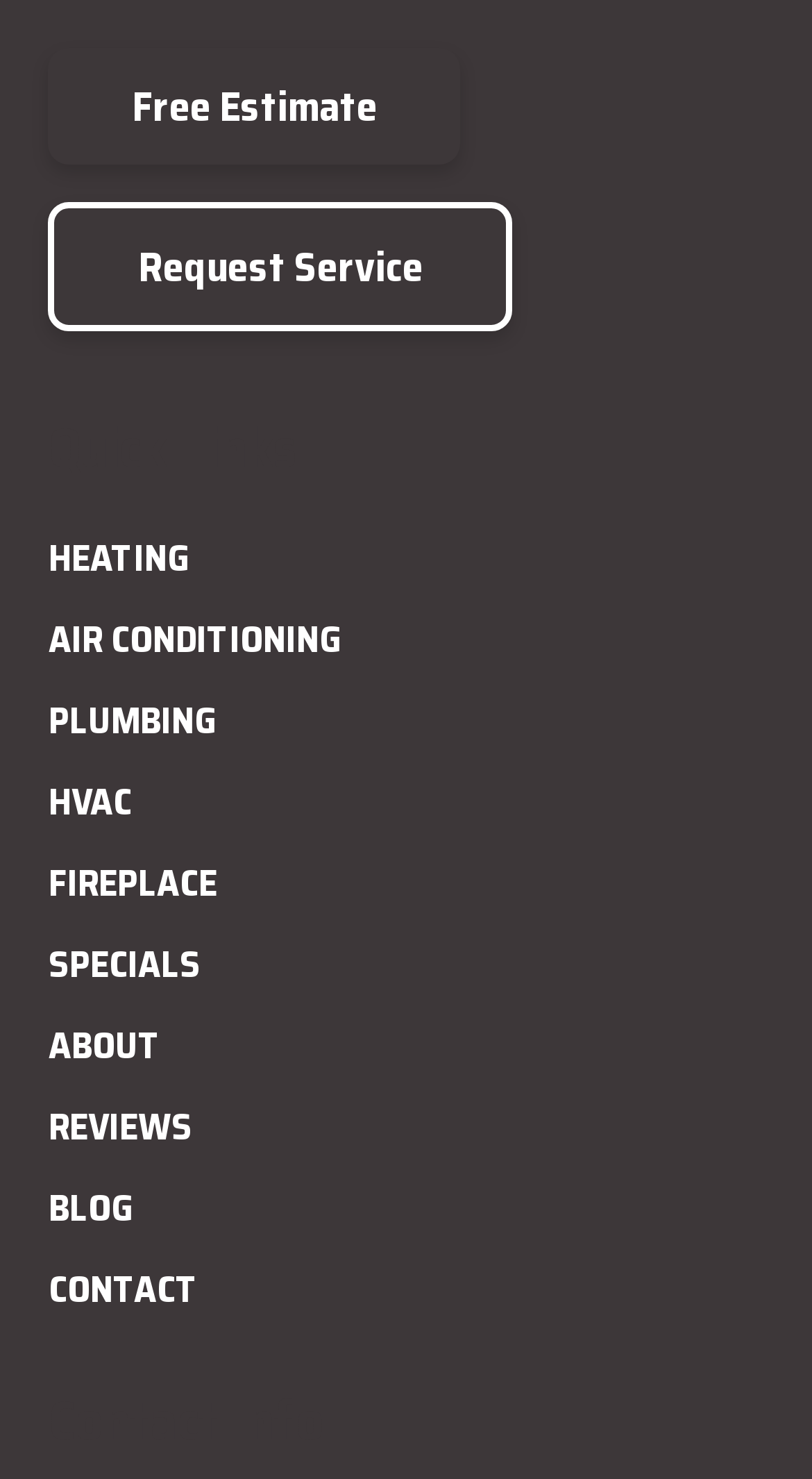Respond with a single word or phrase to the following question:
What is the last link on the webpage?

CONTACT